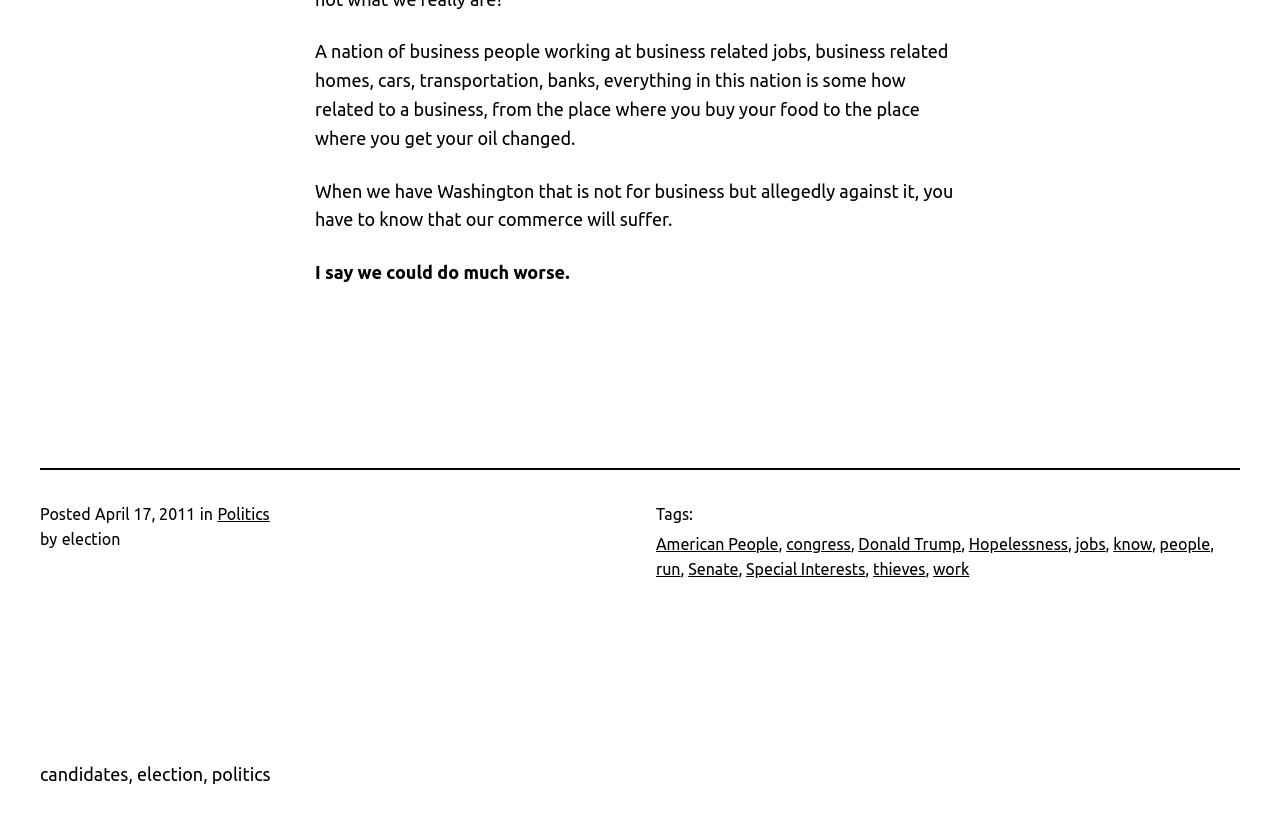Please identify the coordinates of the bounding box for the clickable region that will accomplish this instruction: "Read the Privacy Notice".

None